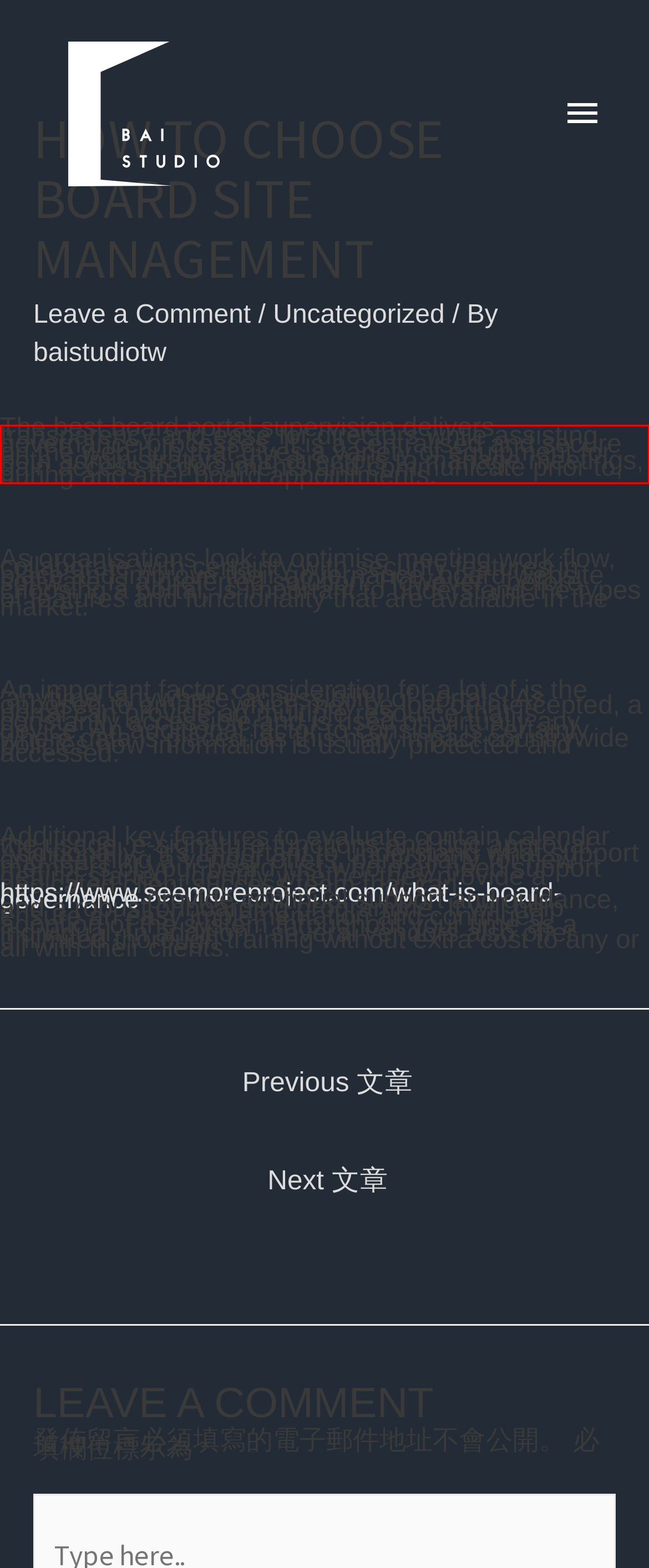By examining the provided screenshot of a webpage, recognize the text within the red bounding box and generate its text content.

The best board portal supervision delivers transparency and ease for directors while assisting governance processes. It is a centralised and secure on the web hub that gives a variety of equipment for both administrators and directors to manage meetings, gain access to documents and communicate prior to, during and after board appointments.